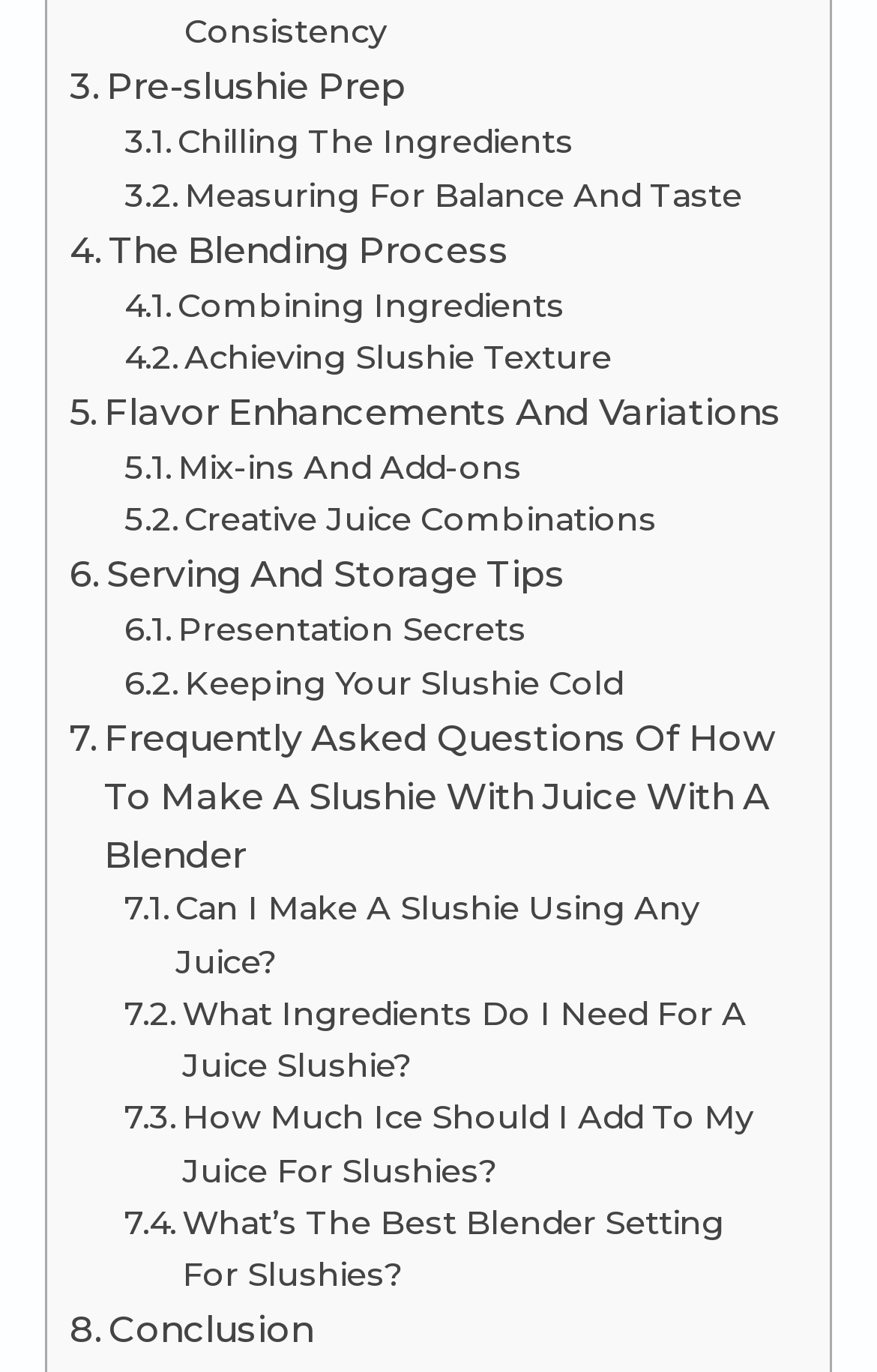Please locate the bounding box coordinates of the element that should be clicked to achieve the given instruction: "Explore 'Creative Juice Combinations'".

[0.142, 0.361, 0.749, 0.399]